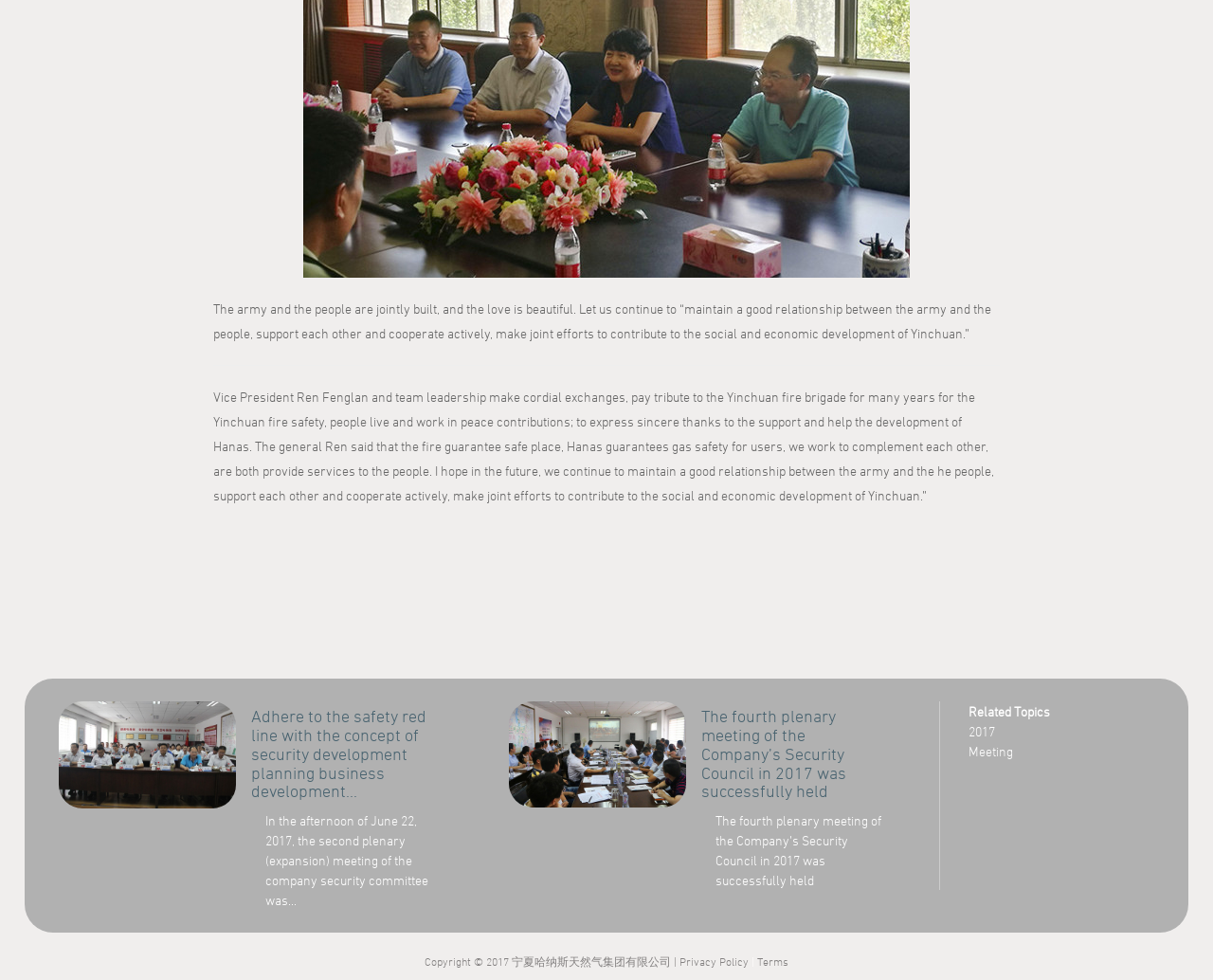What is the name of the company mentioned in the copyright information?
Use the information from the image to give a detailed answer to the question.

The link element with the content 'Copyright © 2017 宁夏哈纳斯天然气集团有限公司 |' provides the name of the company mentioned in the copyright information.